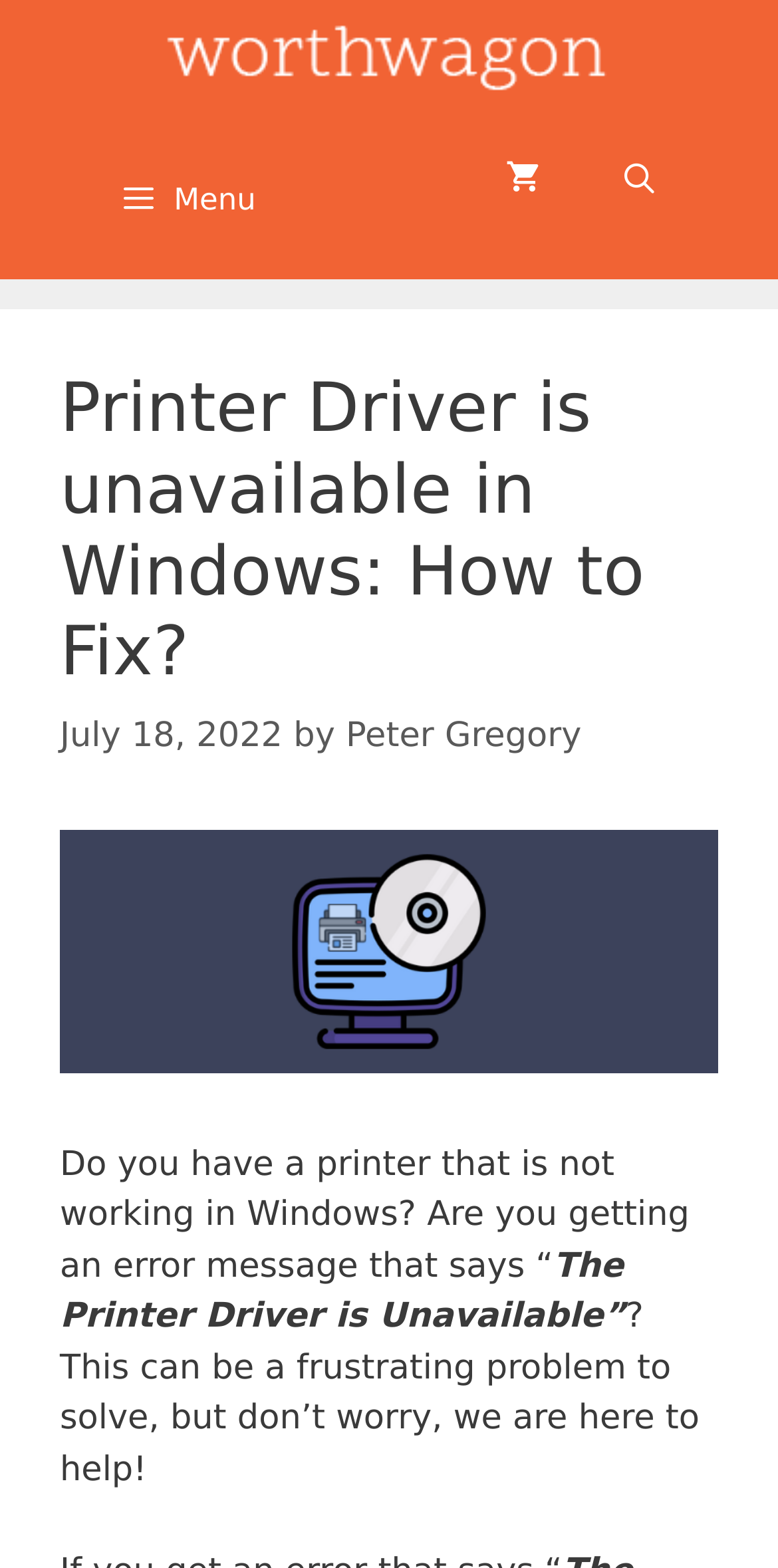Who wrote the article?
Based on the screenshot, respond with a single word or phrase.

Peter Gregory